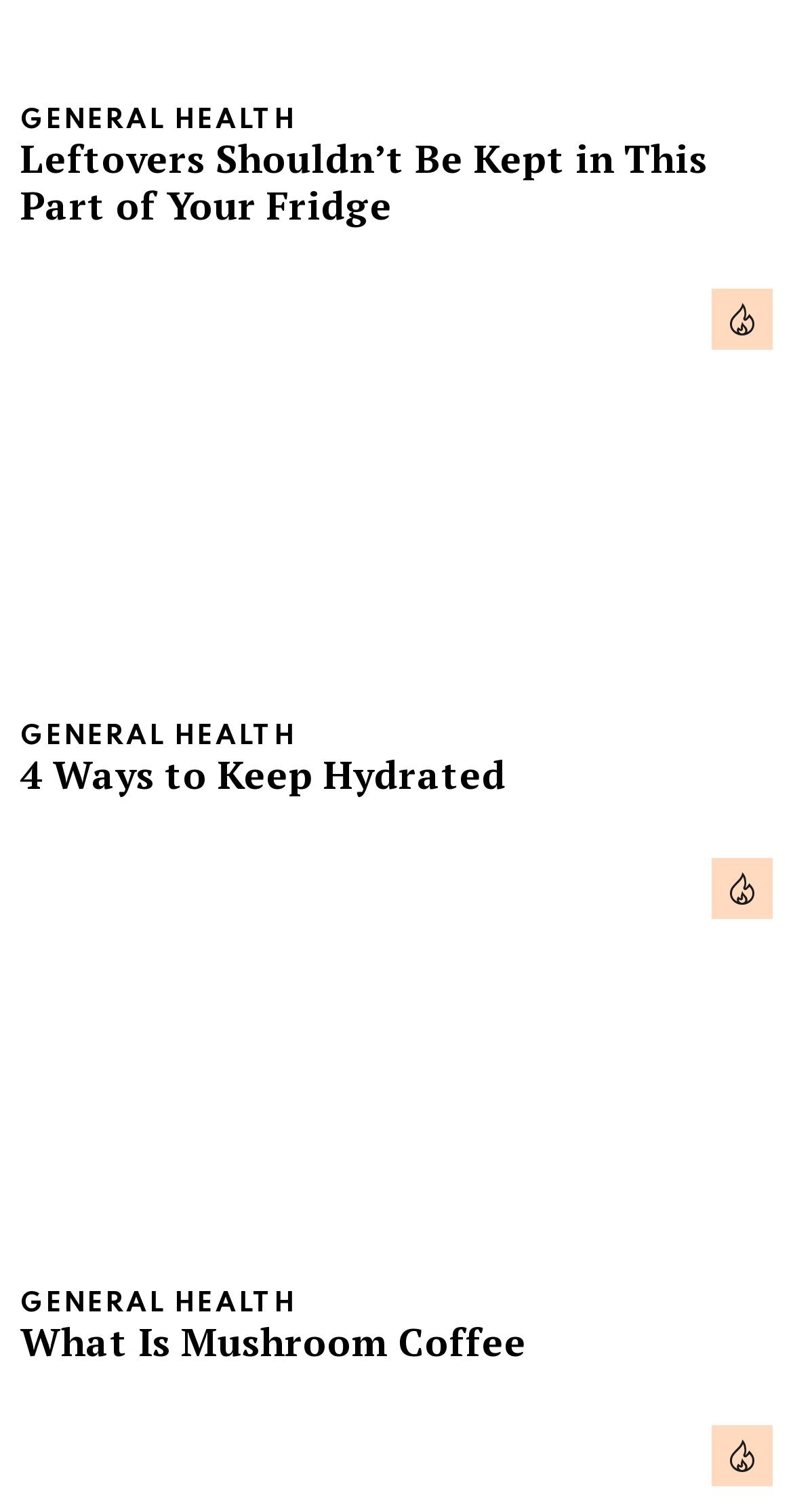Provide a single word or phrase answer to the question: 
How many links are labeled as 'Hot'?

3